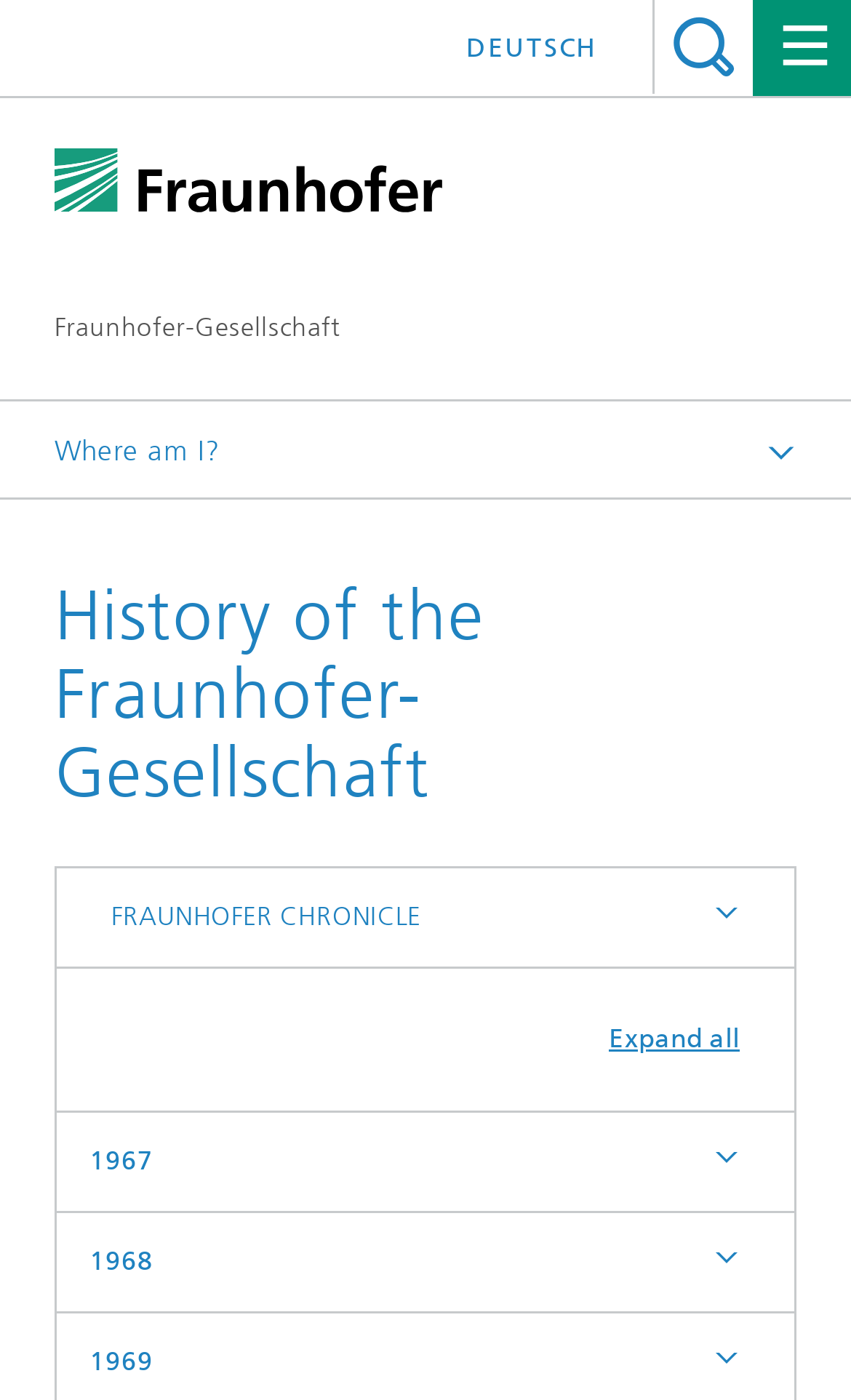Locate the coordinates of the bounding box for the clickable region that fulfills this instruction: "search for something".

[0.769, 0.0, 0.885, 0.067]